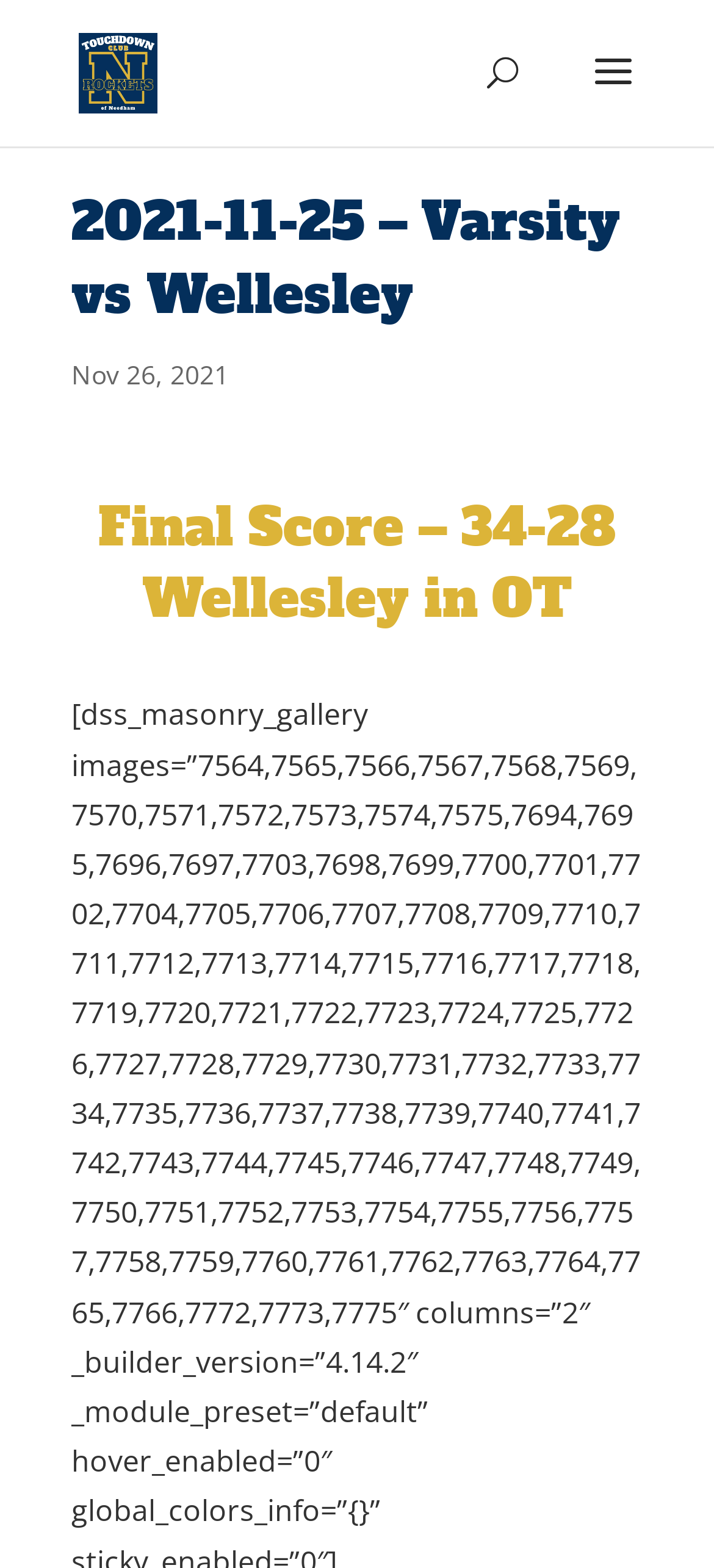Predict the bounding box coordinates of the UI element that matches this description: "alt="Touchdown Club of Needham"". The coordinates should be in the format [left, top, right, bottom] with each value between 0 and 1.

[0.11, 0.032, 0.221, 0.058]